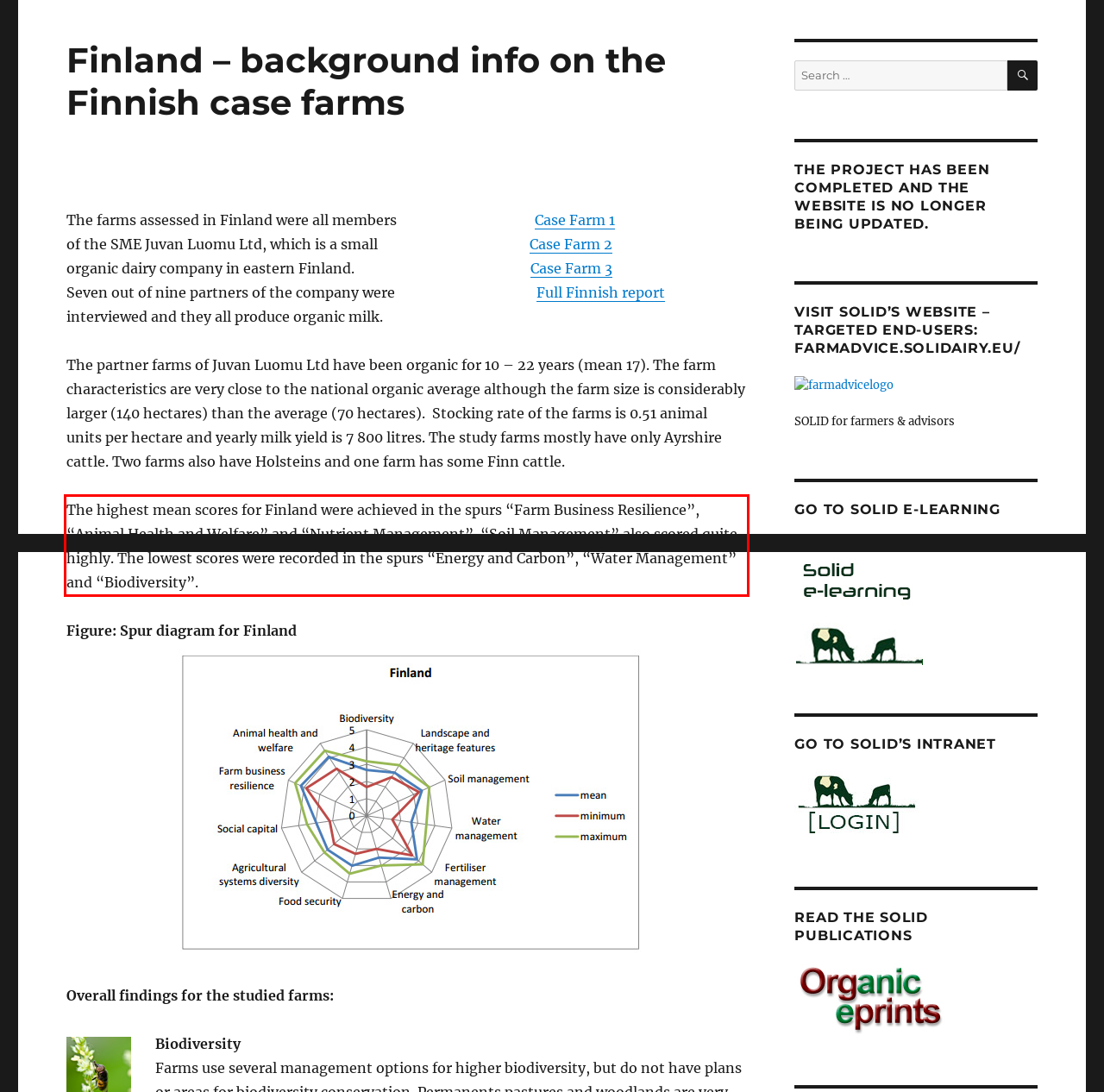Within the provided webpage screenshot, find the red rectangle bounding box and perform OCR to obtain the text content.

The highest mean scores for Finland were achieved in the spurs “Farm Business Resilience”, “Animal Health and Welfare” and “Nutrient Management”. “Soil Management” also scored quite highly. The lowest scores were recorded in the spurs “Energy and Carbon”, “Water Management” and “Biodiversity”.